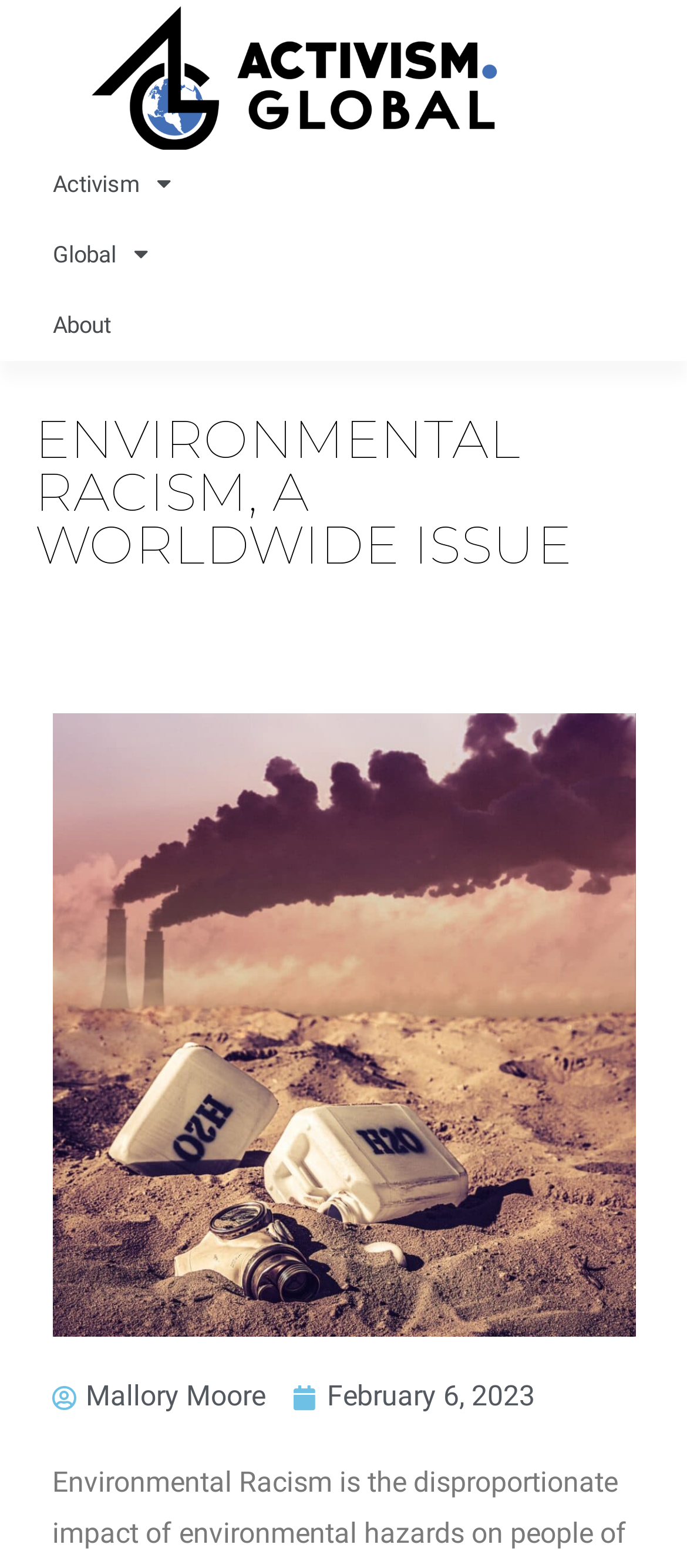Using the provided element description: "Mallory Moore", determine the bounding box coordinates of the corresponding UI element in the screenshot.

[0.076, 0.875, 0.386, 0.907]